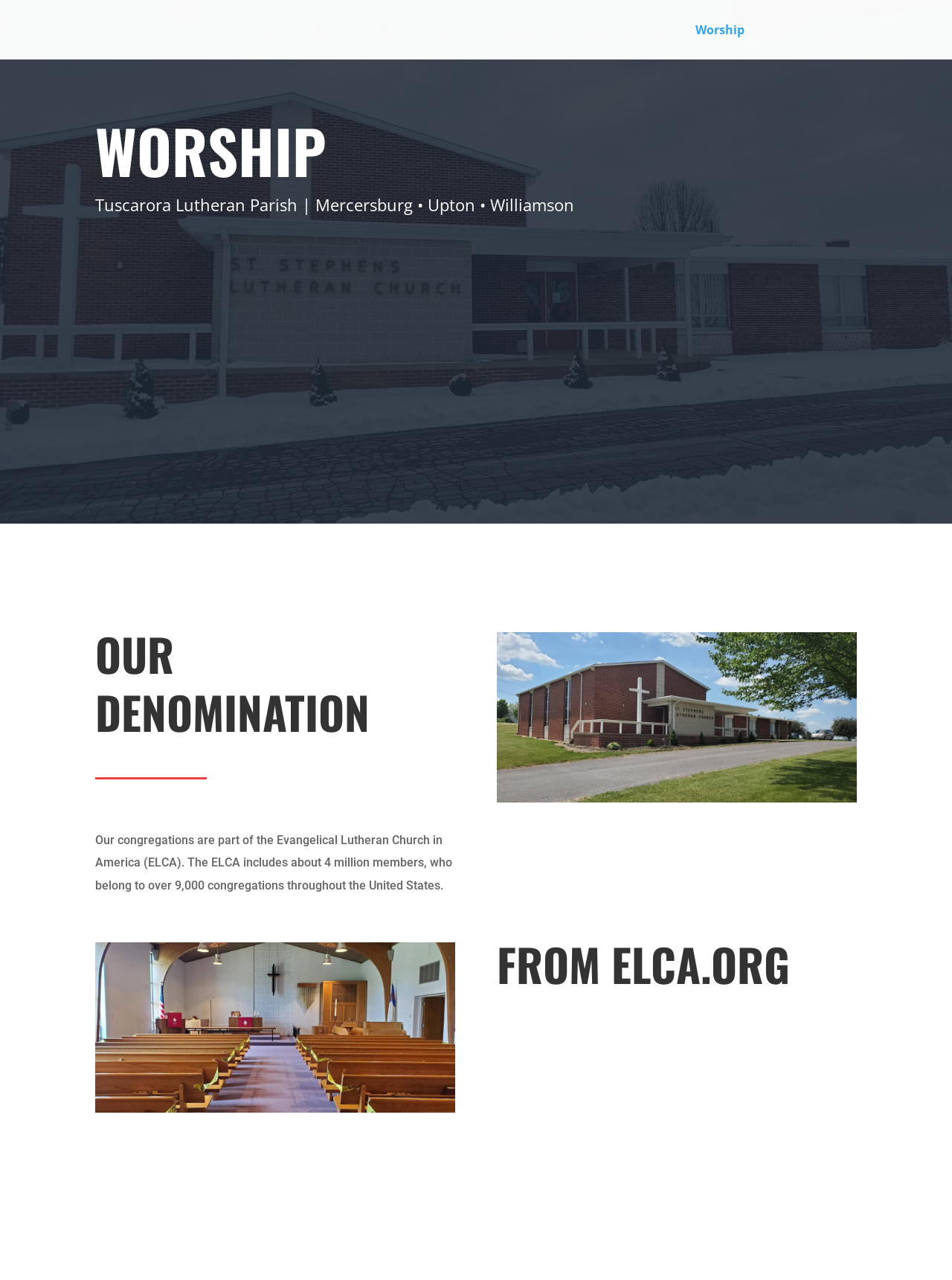Find the bounding box coordinates for the UI element that matches this description: "Youth in Action".

[0.802, 0.019, 0.9, 0.046]